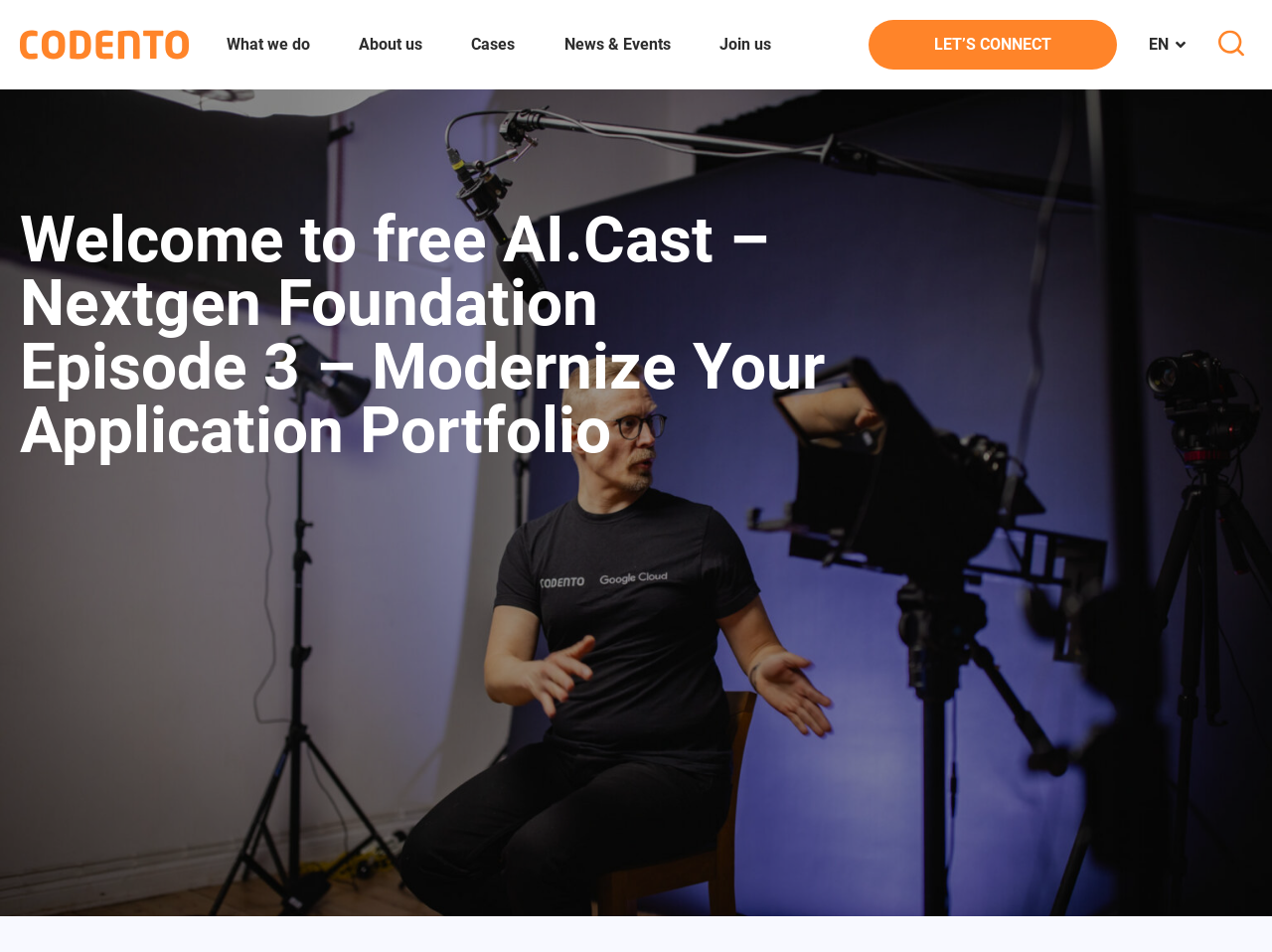Using the description: "Cases", determine the UI element's bounding box coordinates. Ensure the coordinates are in the format of four float numbers between 0 and 1, i.e., [left, top, right, bottom].

[0.361, 0.021, 0.415, 0.073]